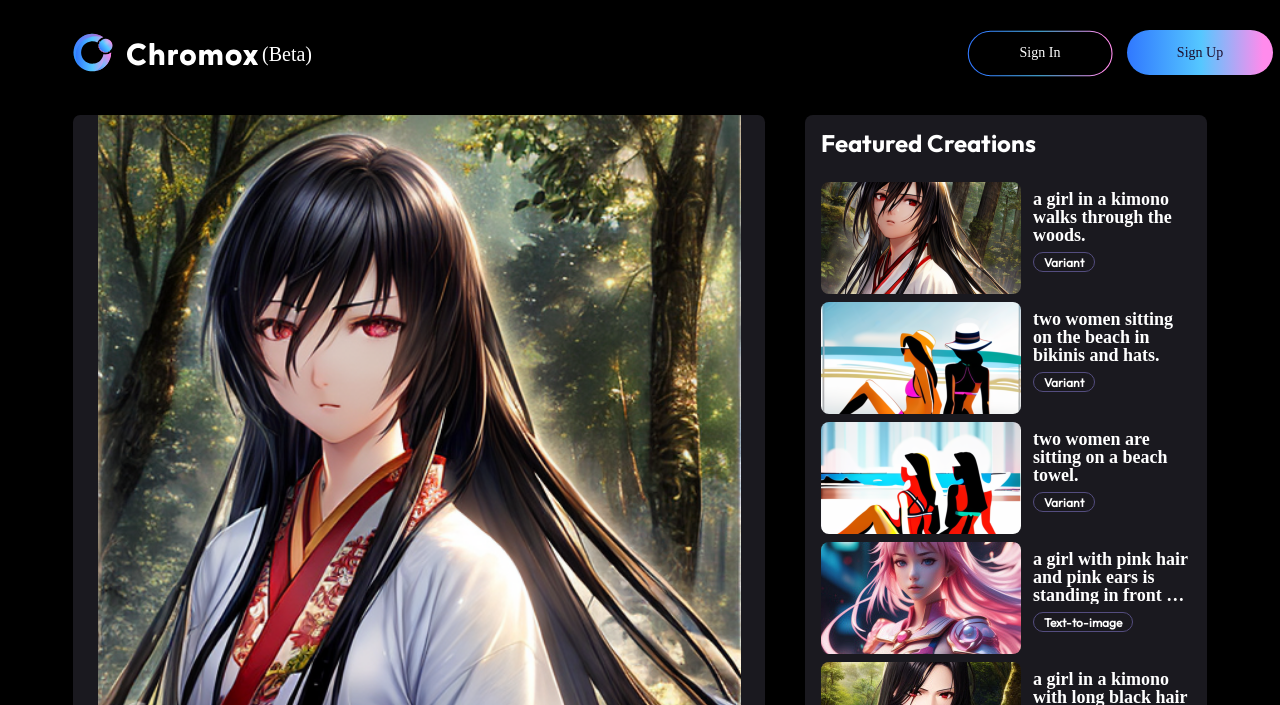What type of content is displayed in the thumbnails?
Can you provide a detailed and comprehensive answer to the question?

The thumbnails display various artwork, including images of a girl in a kimono, women on the beach, and a girl with pink hair and pink ears, suggesting that the website is focused on showcasing artistic creations.